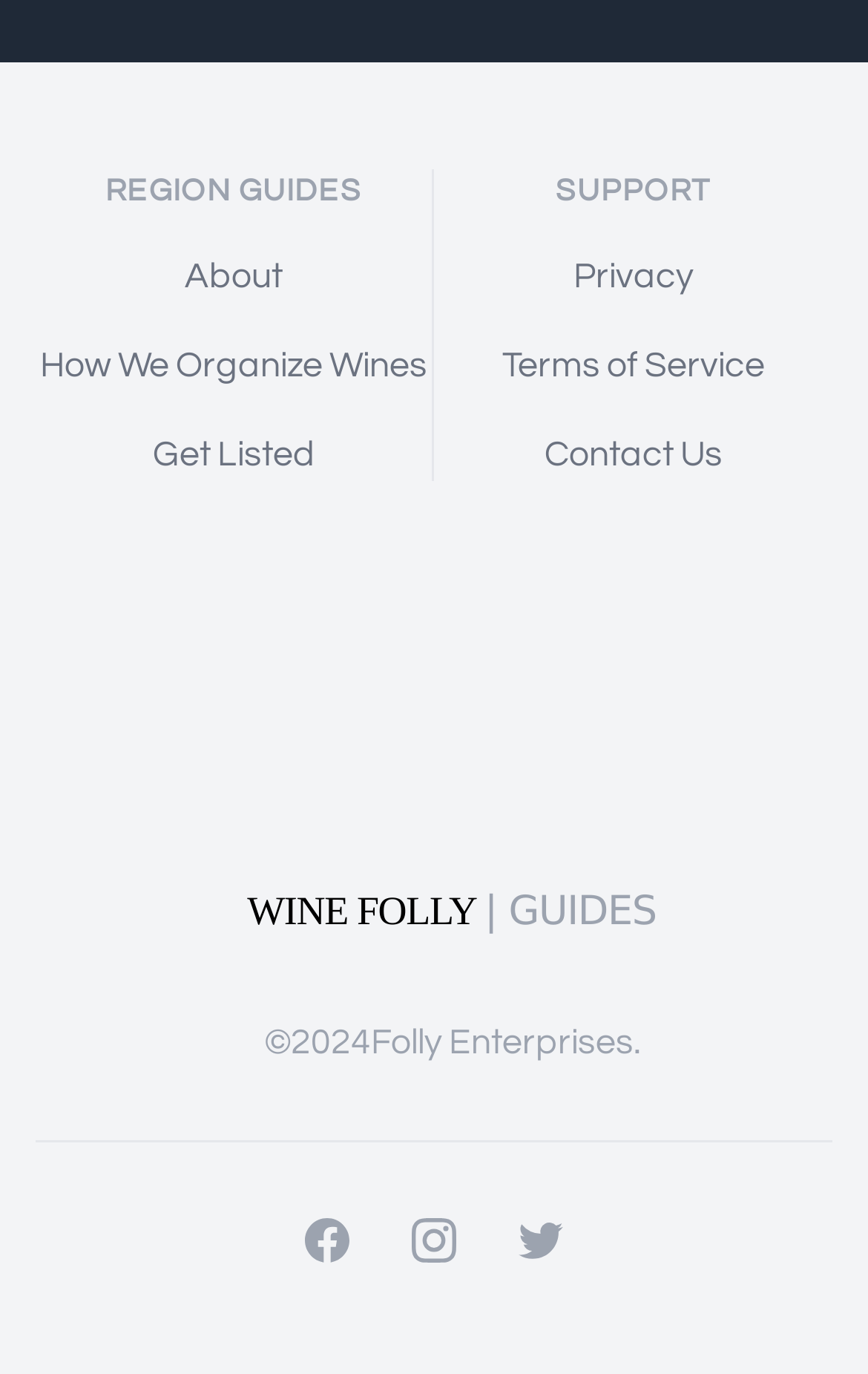What is the copyright year?
Could you give a comprehensive explanation in response to this question?

The copyright year can be found in the link element with the text '©2024Folly Enterprises.' at the bottom of the page.